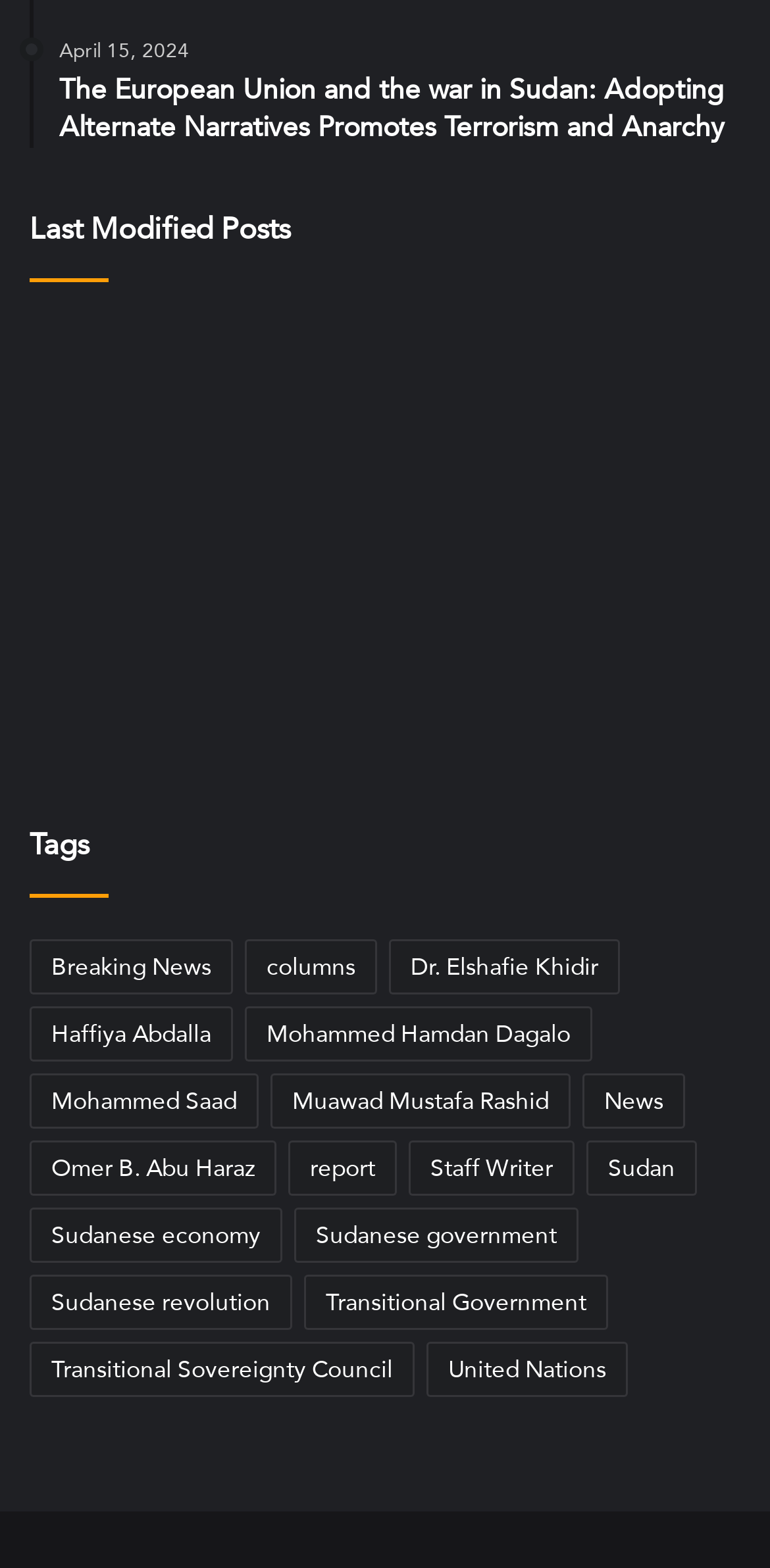Based on the element description infertility, identify the bounding box of the UI element in the given webpage screenshot. The coordinates should be in the format (top-left x, top-left y, bottom-right x, bottom-right y) and must be between 0 and 1.

None